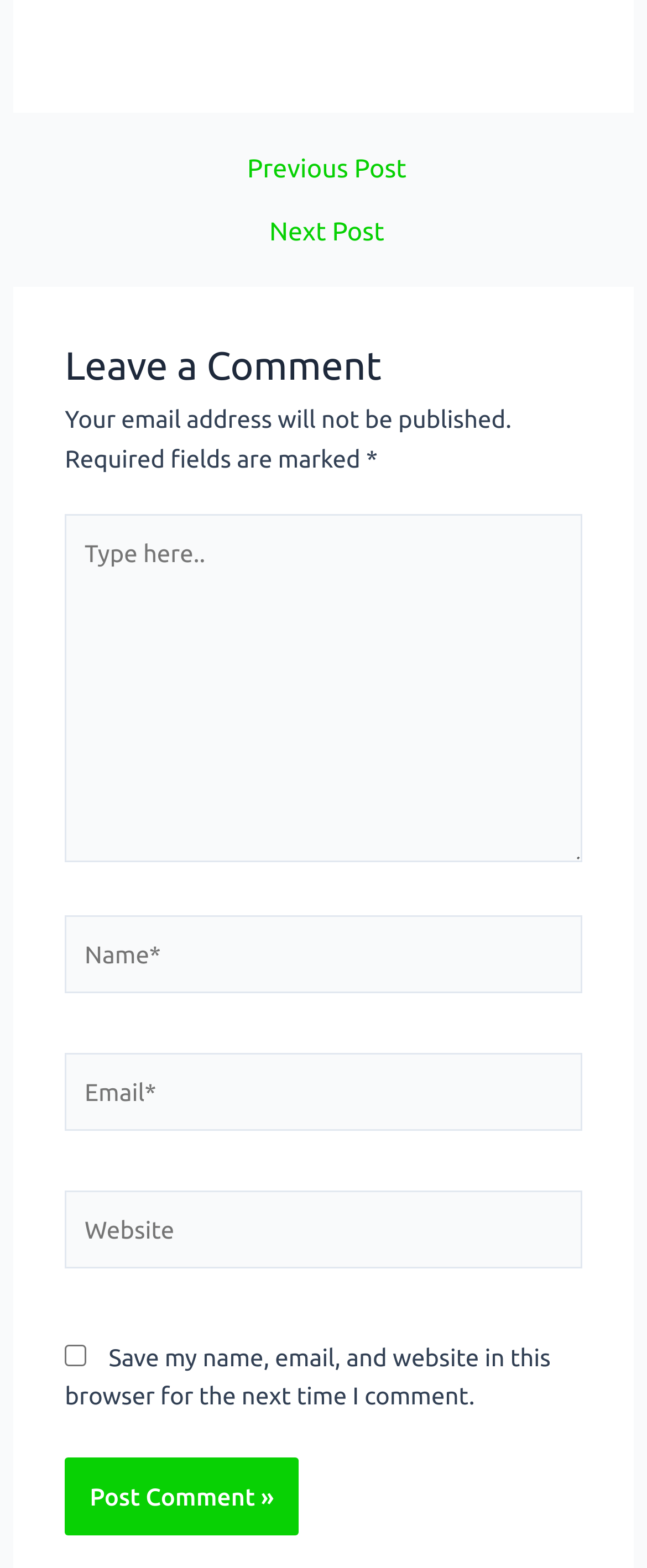Identify the bounding box coordinates of the HTML element based on this description: "← Previous Post".

[0.025, 0.099, 0.985, 0.116]